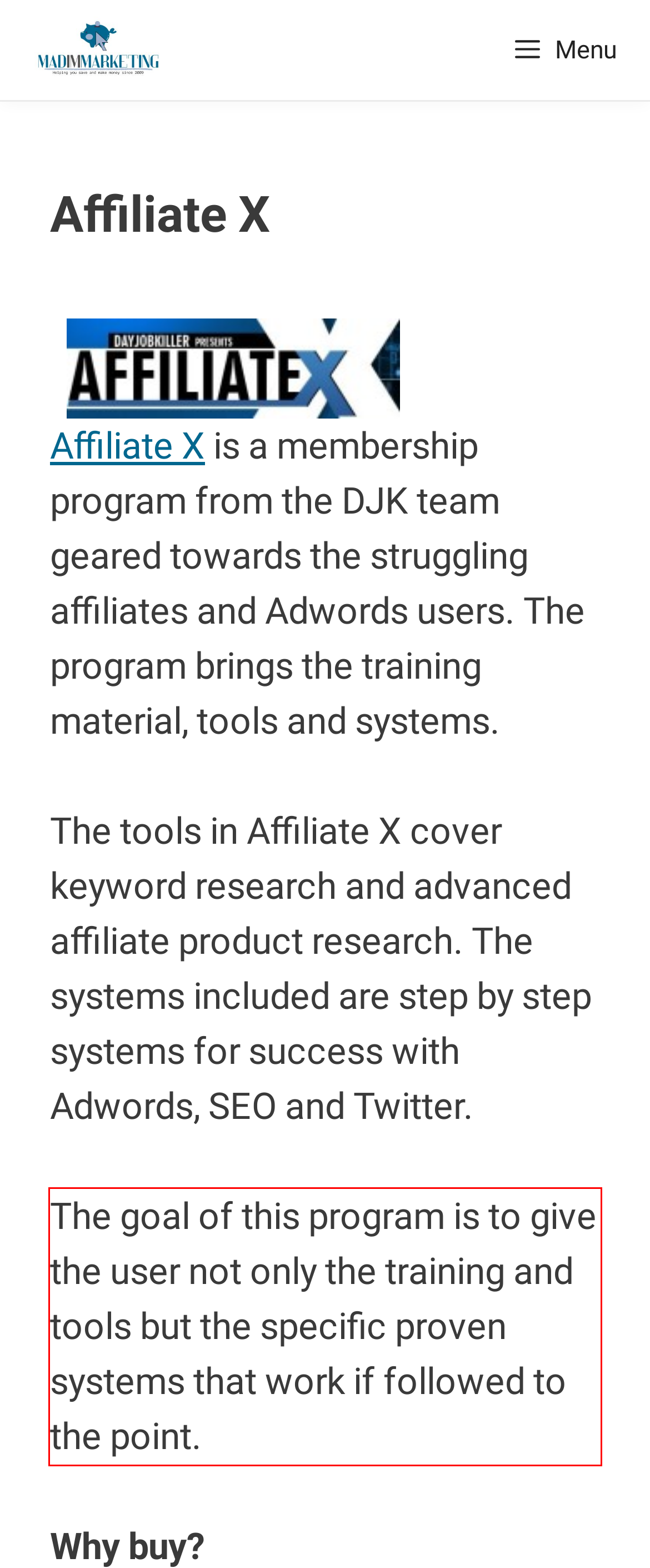Analyze the screenshot of the webpage that features a red bounding box and recognize the text content enclosed within this red bounding box.

The goal of this program is to give the user not only the training and tools but the specific proven systems that work if followed to the point.